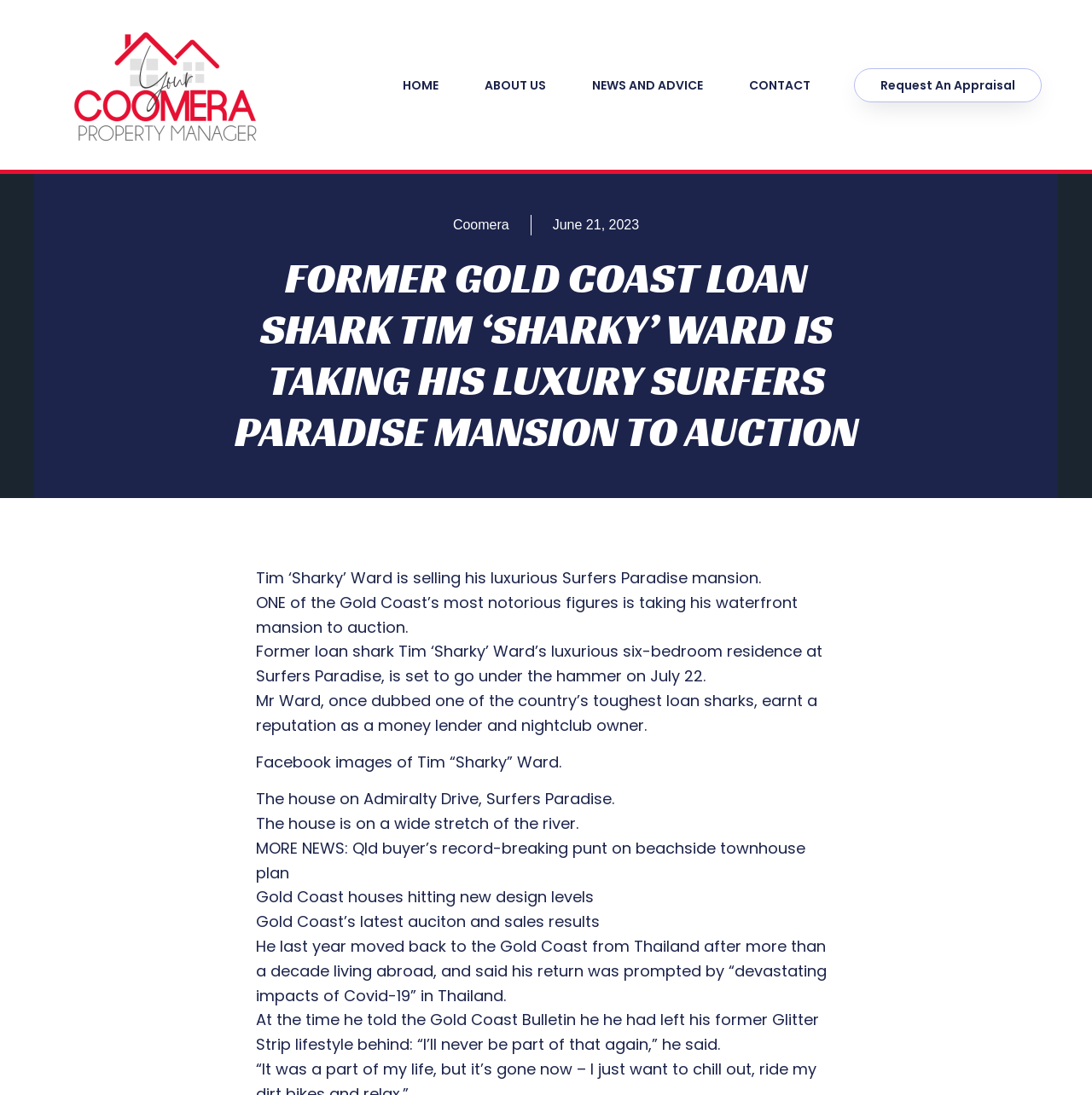Using the information shown in the image, answer the question with as much detail as possible: What is Tim ‘Sharky’ Ward selling?

Based on the webpage content, specifically the first sentence 'Tim ‘Sharky’ Ward is selling his luxurious Surfers Paradise mansion.', it is clear that Tim 'Sharky' Ward is selling his luxurious Surfers Paradise mansion.